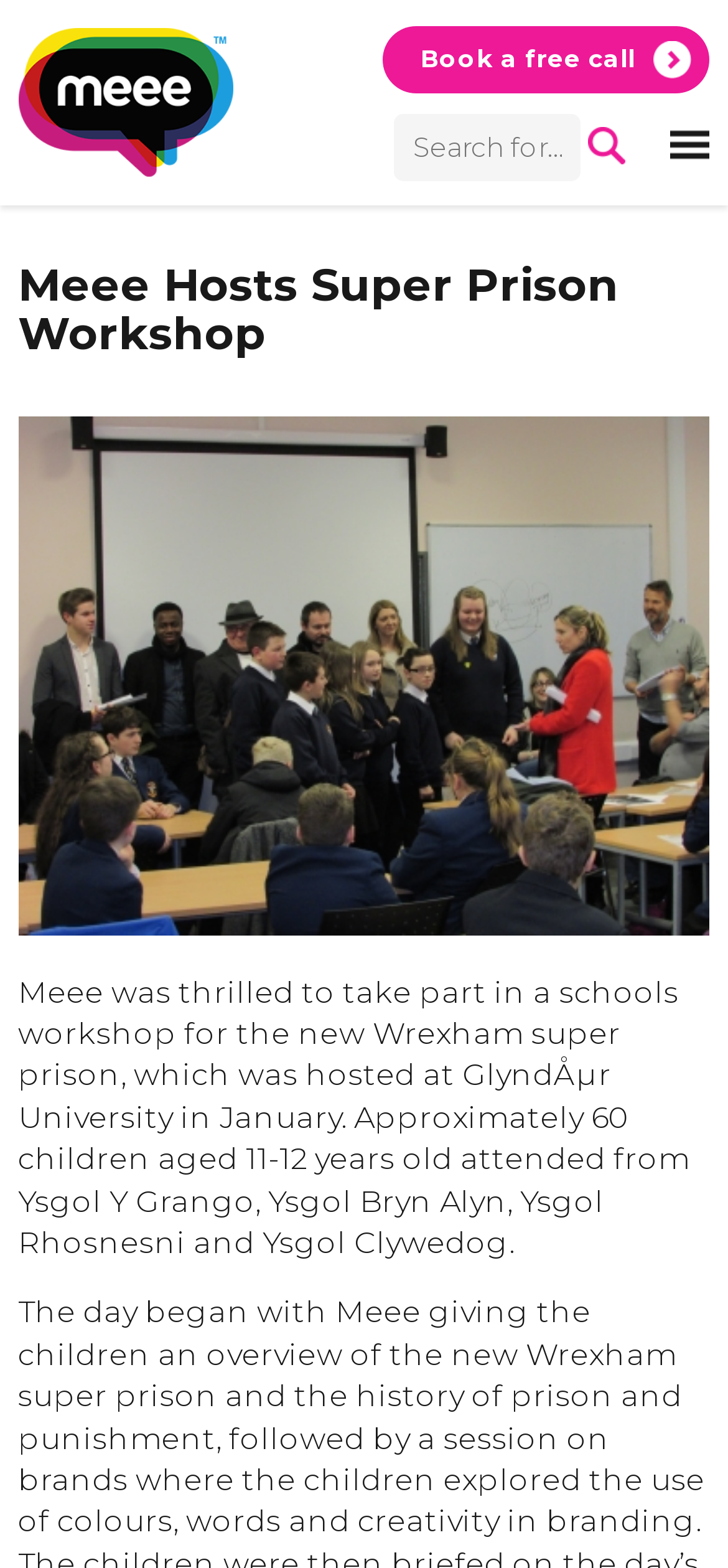How many children attended the workshop?
Based on the image, answer the question with as much detail as possible.

According to the webpage content, approximately 60 children aged 11-12 years old attended the Super Prison Workshop hosted by Meee at Glyndwr University in January.